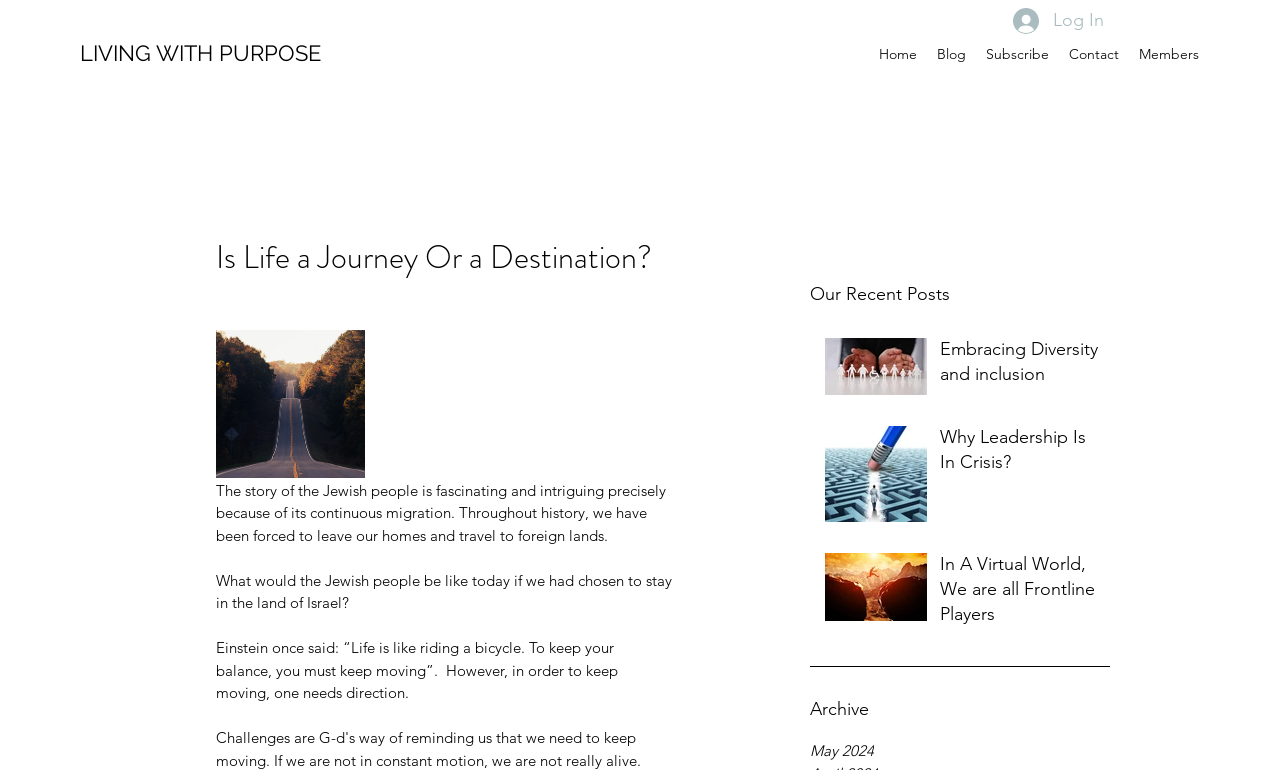How many navigation links are there?
Using the information from the image, give a concise answer in one word or a short phrase.

5